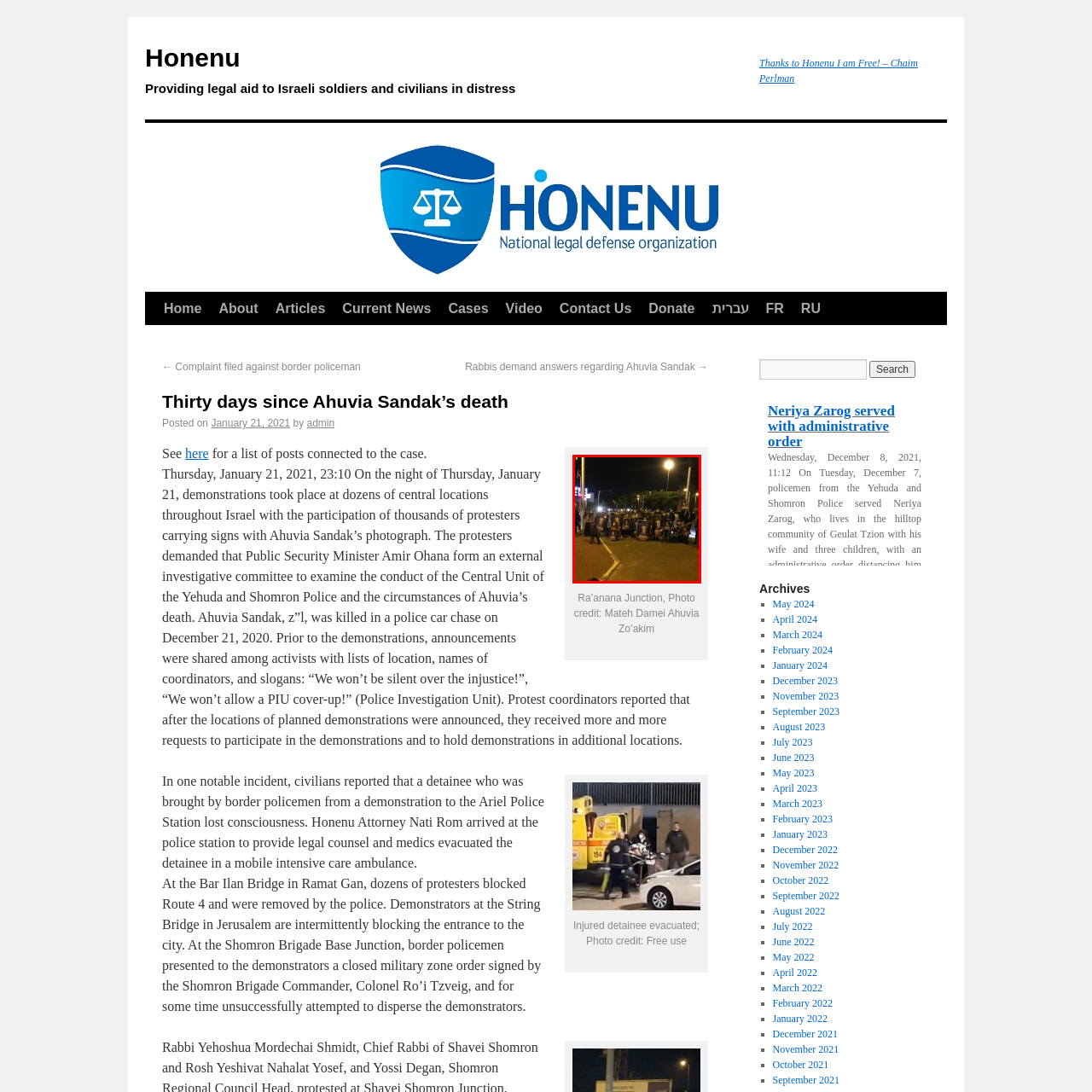Write a detailed description of the image enclosed in the red-bordered box.

This poignant image captures a nighttime protest in Ra’anana, where demonstrators gather to honor Ahuvia Sandak, a young man who tragically lost his life during a police pursuit. The scene shows a group of individuals holding large portraits of Ahuvia, reflecting their commitment to demanding justice and accountability. The atmosphere is illuminated by streetlights, enhancing the somber yet determined spirit of the event. The protesters appear unified in their cause, many dressed in warm clothing for the chilly evening, indicating their resolve to stand together in solidarity. This gathering is part of a larger movement advocating for an external investigation into the circumstances surrounding his death, as supporters raise their voices against perceived injustices within law enforcement.